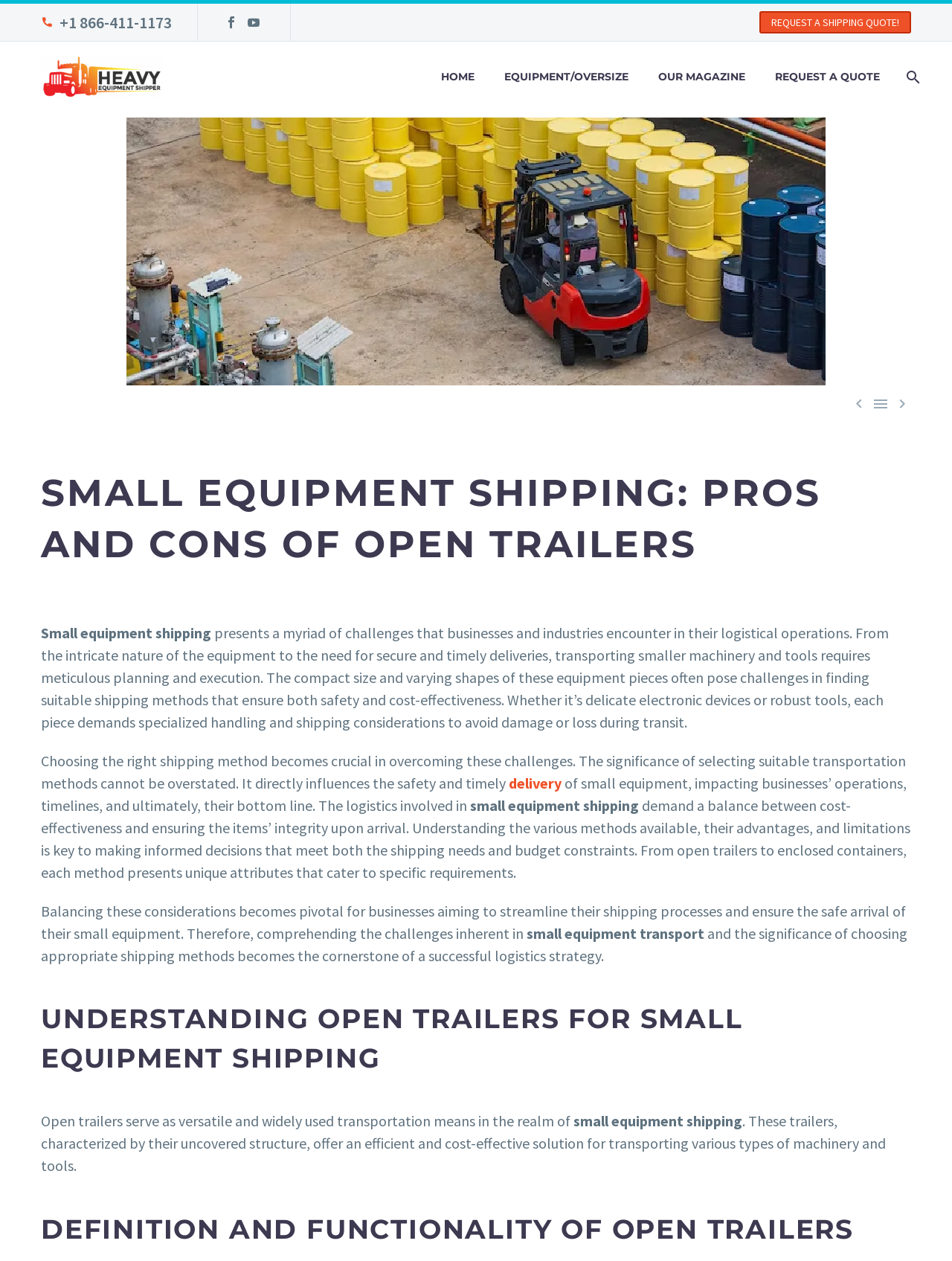What is the name of the company providing heavy equipment shipping services?
Could you please answer the question thoroughly and with as much detail as possible?

I found the company name by looking at the image elements with the text 'Heavy Equipment Shipper' which are located at the top of the webpage.